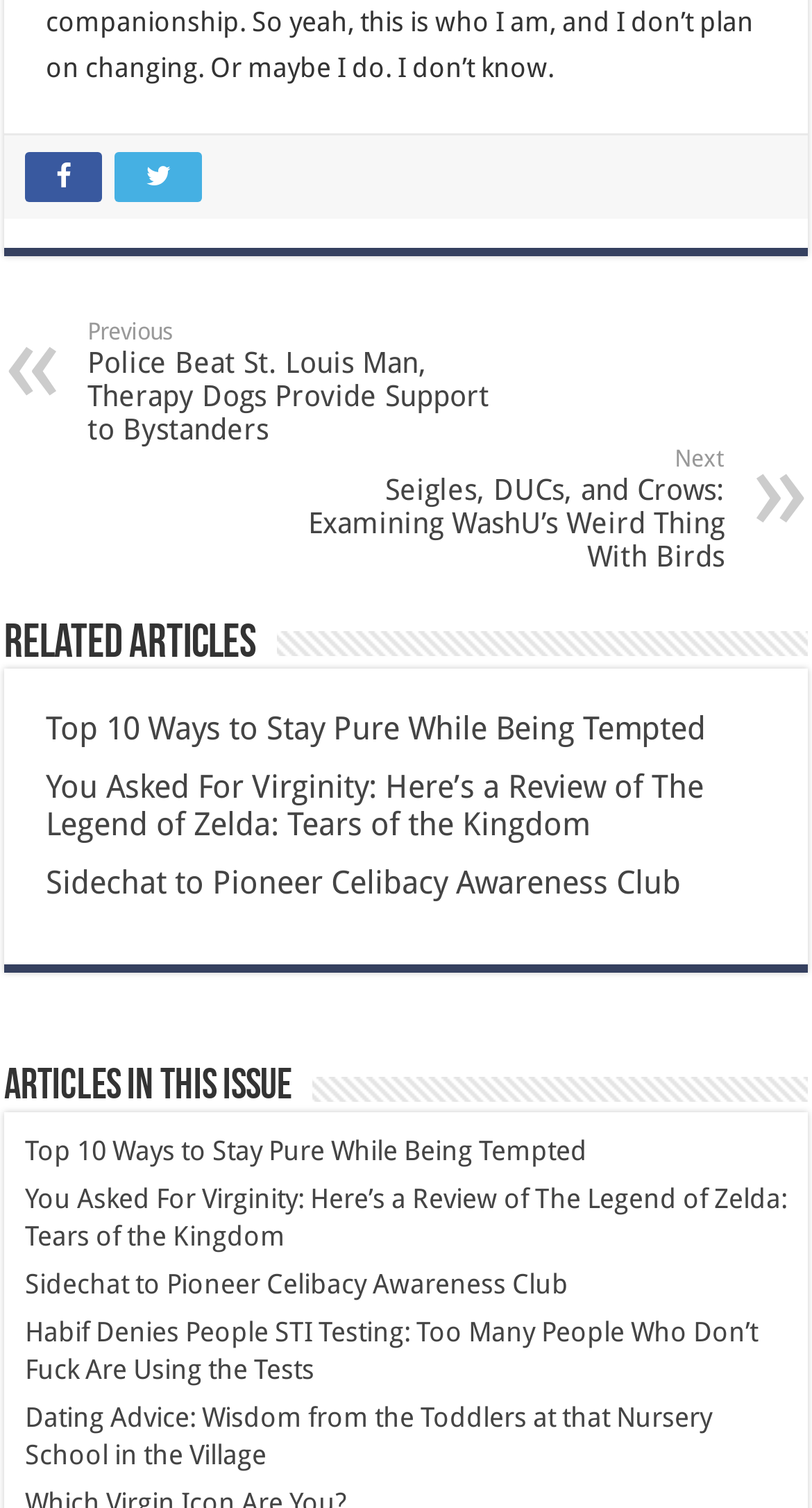Given the element description "Facebook", identify the bounding box of the corresponding UI element.

[0.031, 0.101, 0.126, 0.134]